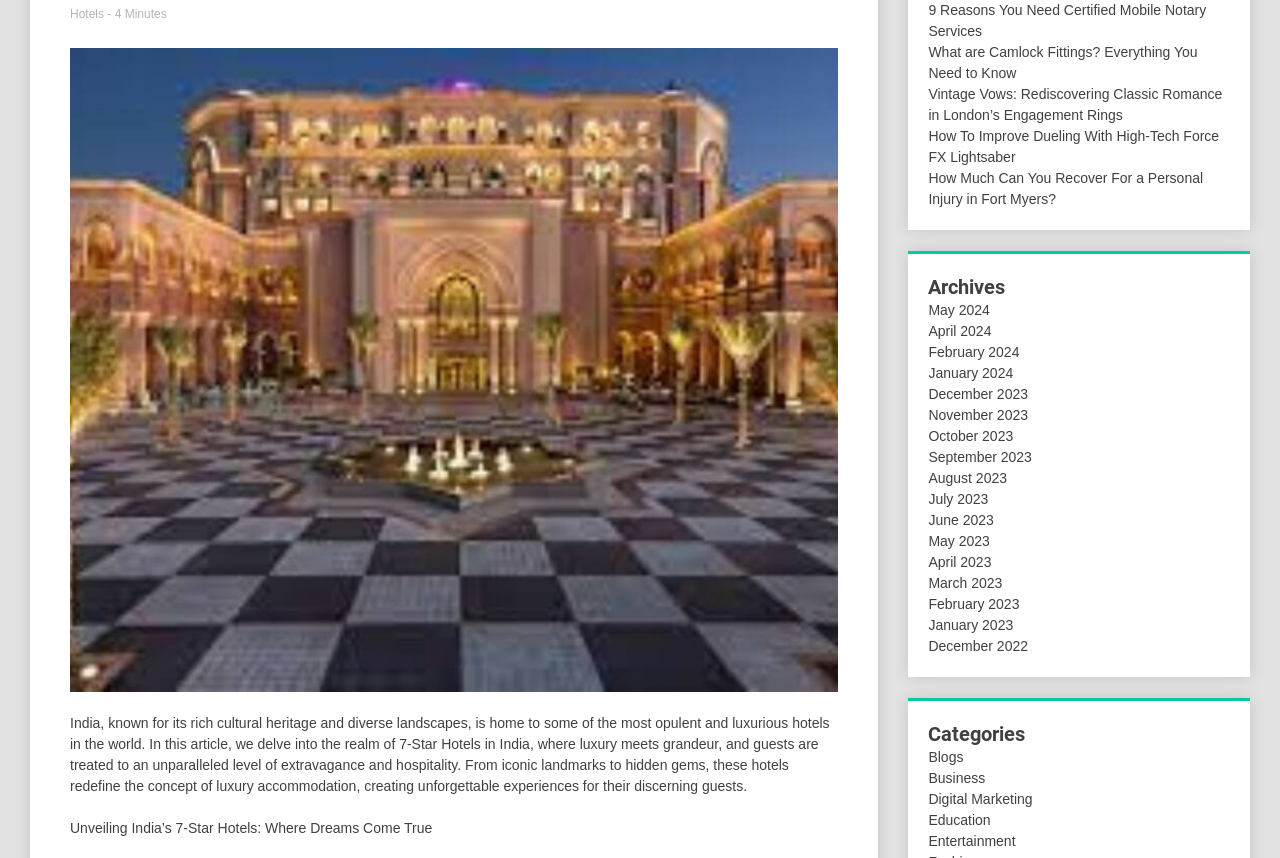Bounding box coordinates should be provided in the format (top-left x, top-left y, bottom-right x, bottom-right y) with all values between 0 and 1. Identify the bounding box for this UI element: English

None